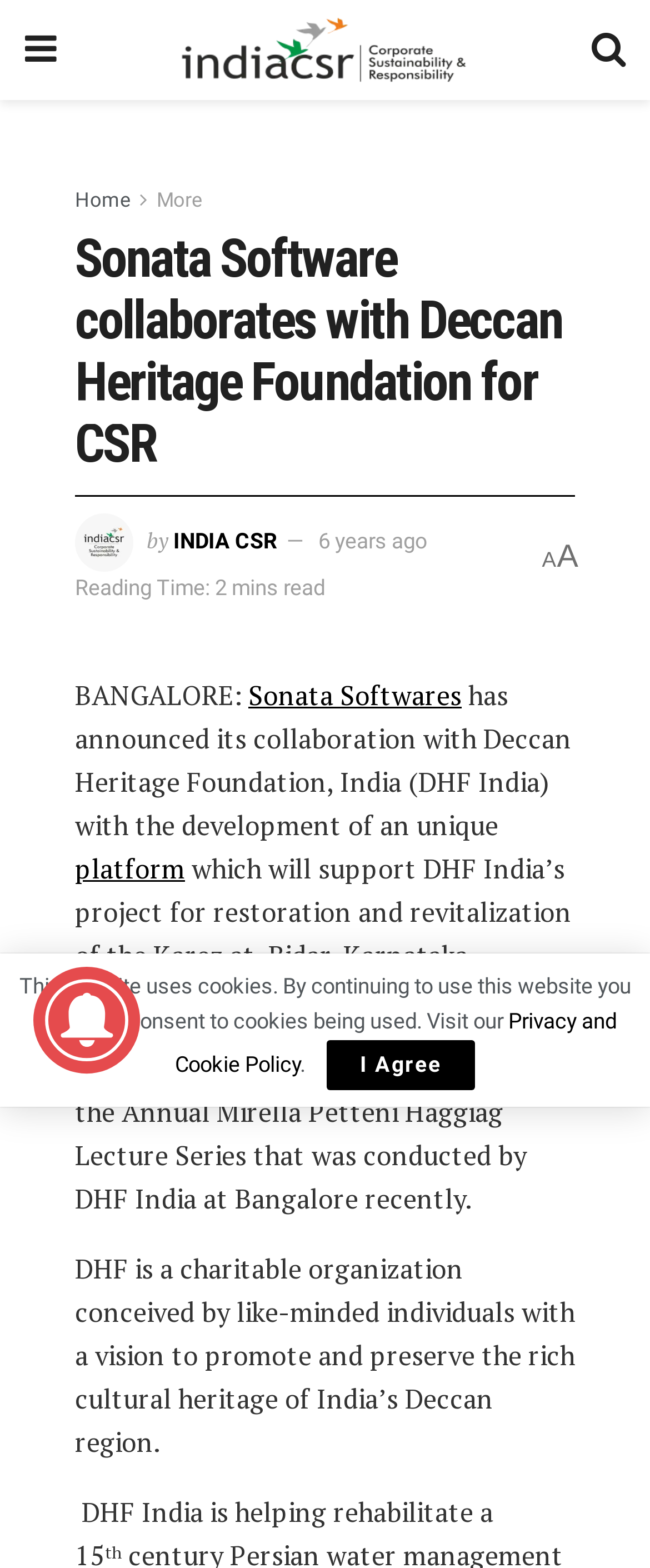Give an extensive and precise description of the webpage.

The webpage appears to be an article or news page, with a focus on Sonata Software's collaboration with Deccan Heritage Foundation. At the top left, there is a link with a Facebook icon, and at the top right, there is a link with a Twitter icon. Below these icons, there are links to "Home" and "More" on the left, and a heading that reads "Sonata Software collaborates with Deccan Heritage Foundation for CSR" on the right.

Below the heading, there is an image with the text "India CSR" and a link with the same text. To the right of the image, there is a static text "by" and a link "INDIA CSR" followed by a link "6 years ago". Below this, there is a static text "Reading Time: 2 mins read".

The main content of the article starts with a static text "BANGALORE:" followed by a link "Sonata Softwares" and a description of the collaboration. The text continues to describe the project, including the development of a unique platform to support DHF India's project for restoration and revitalization of the Karez at Bidar, Karnataka.

The article also mentions the formal launch of the platform at the Annual Mirella Petteni Haggiag Lecture Series conducted by DHF India at Bangalore recently. Additionally, there is a description of DHF as a charitable organization conceived by like-minded individuals with a vision to promote and preserve the rich cultural heritage of India's Deccan region.

At the bottom of the page, there is a notice about the website's use of cookies, with a link to the "Privacy and Cookie Policy" and a button "I Agree". There is also a small image on the left side of this notice.